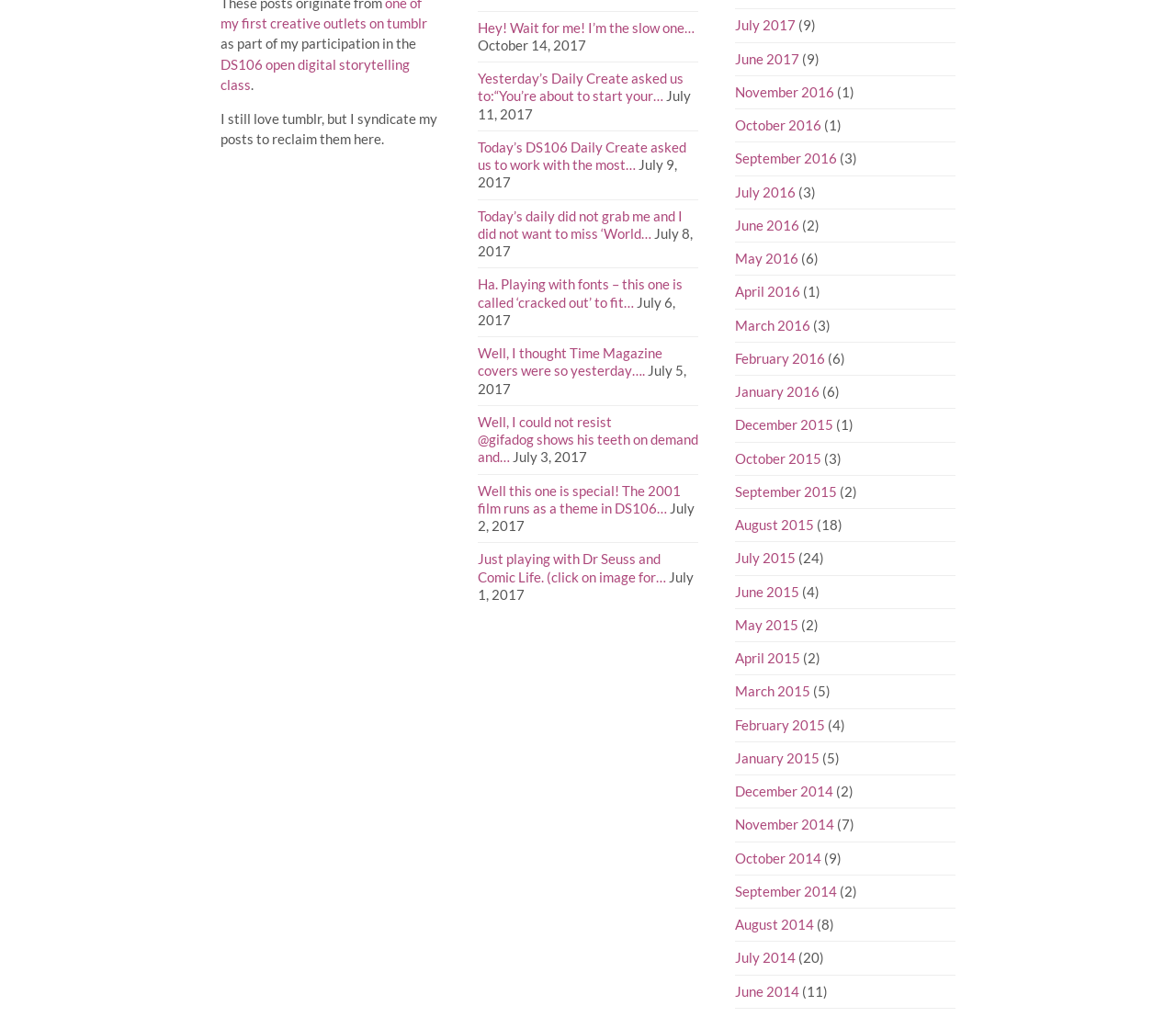Given the description "Eye Candy for Today", provide the bounding box coordinates of the corresponding UI element.

None